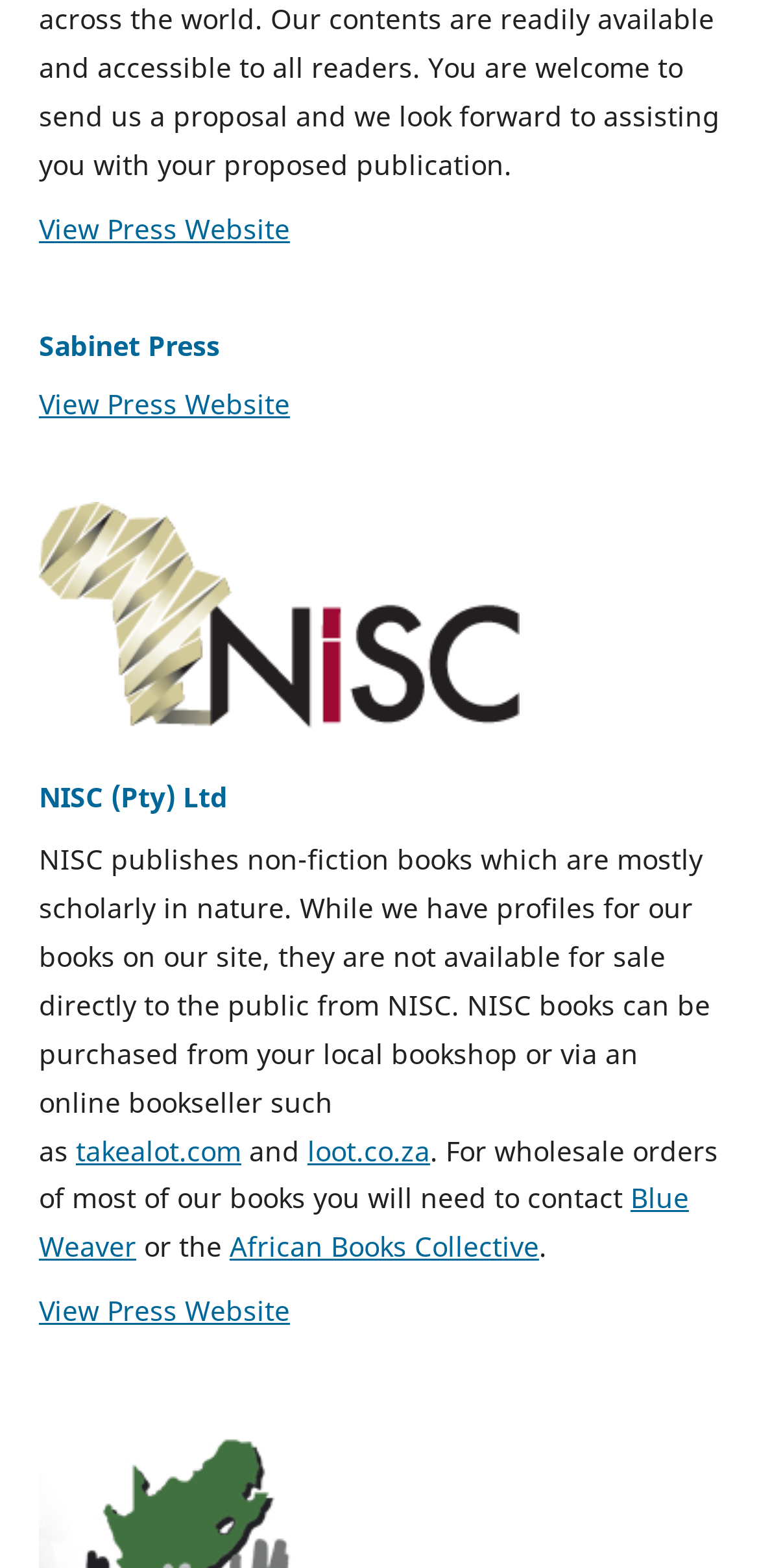What type of books does NISC publish?
From the details in the image, answer the question comprehensively.

According to the webpage, NISC publishes non-fiction books which are mostly scholarly in nature, as stated in the paragraph of text.